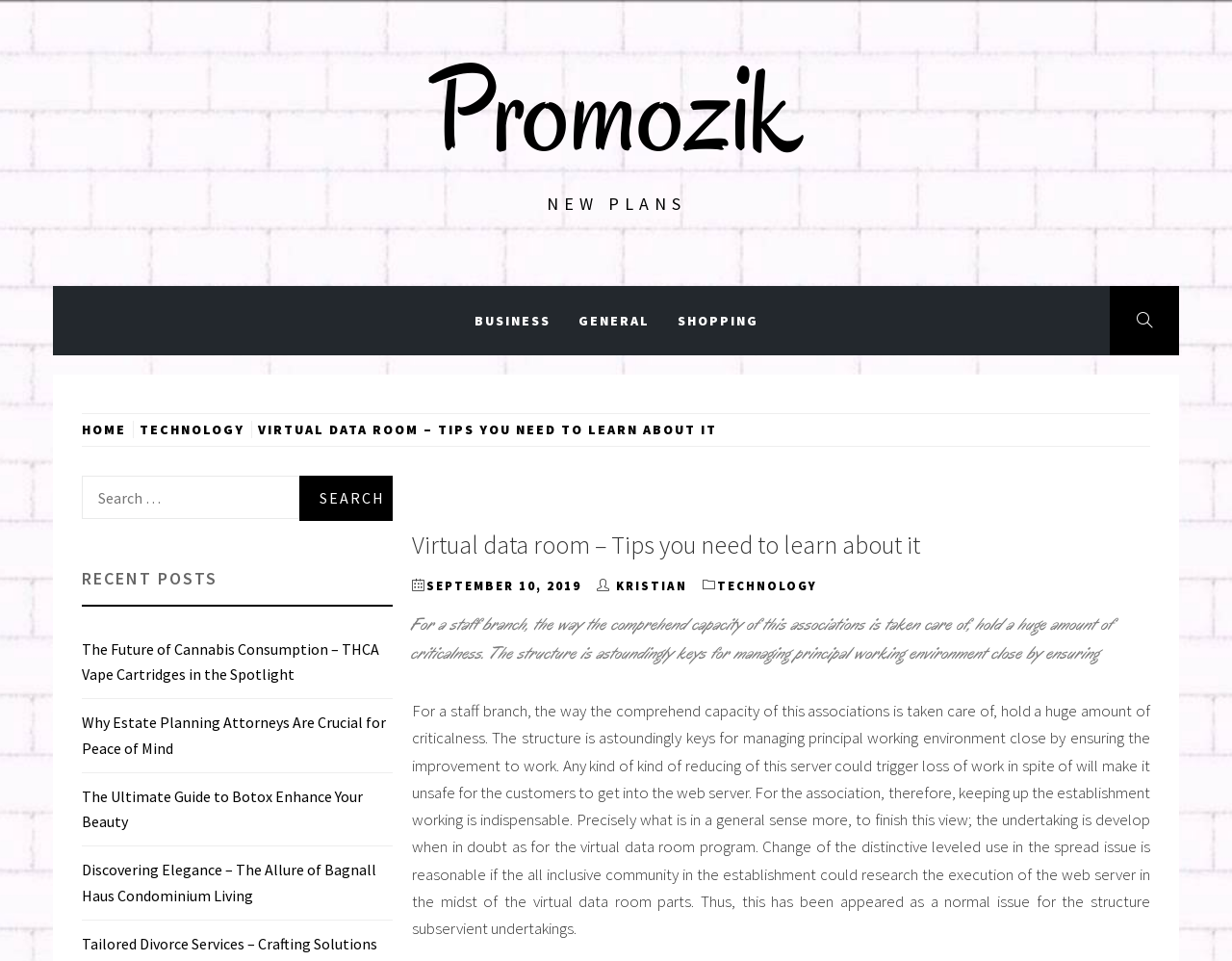Use a single word or phrase to respond to the question:
How many recent posts are listed?

4